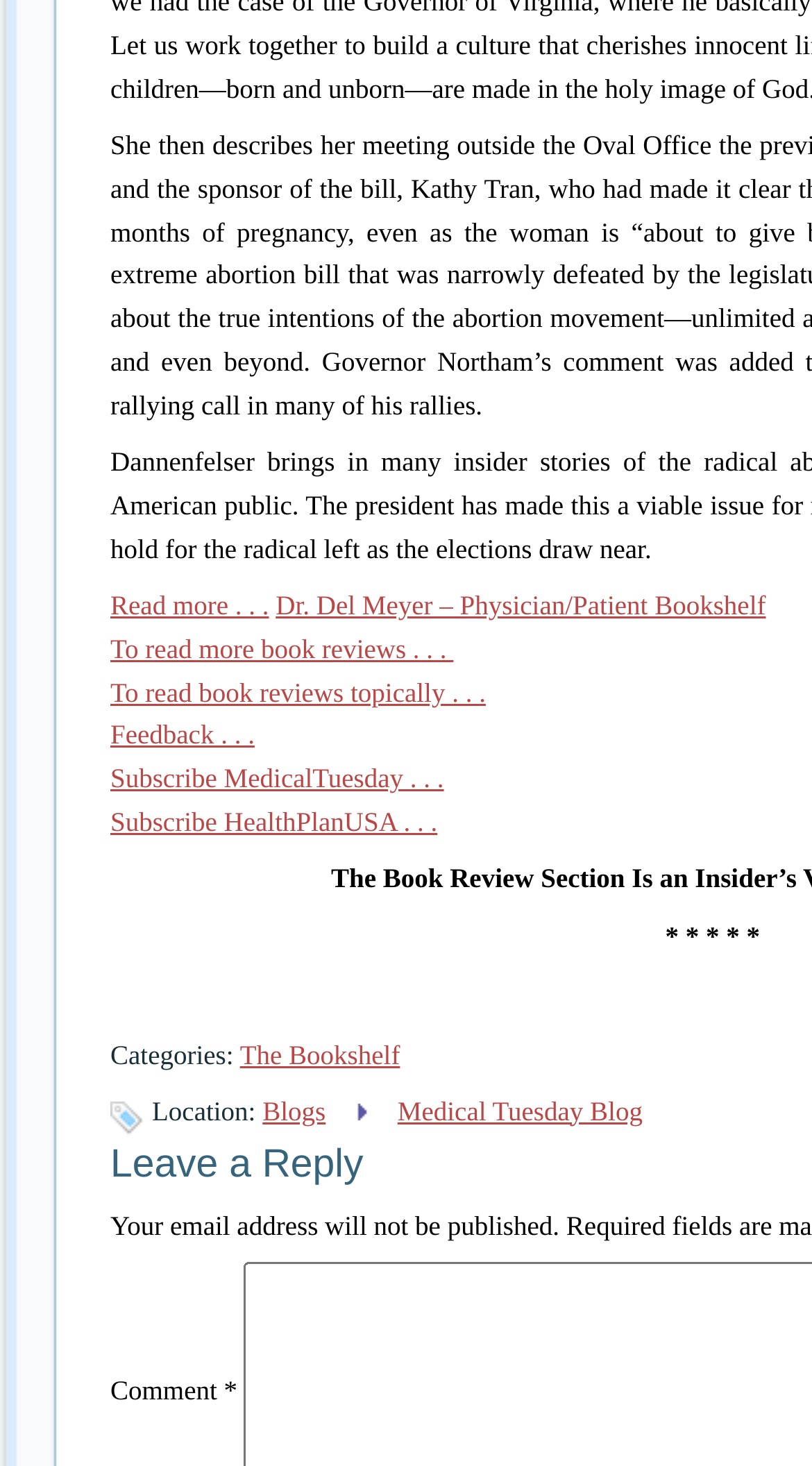Determine the bounding box coordinates (top-left x, top-left y, bottom-right x, bottom-right y) of the UI element described in the following text: Subscribe MedicalTuesday . . .

[0.136, 0.52, 0.547, 0.541]